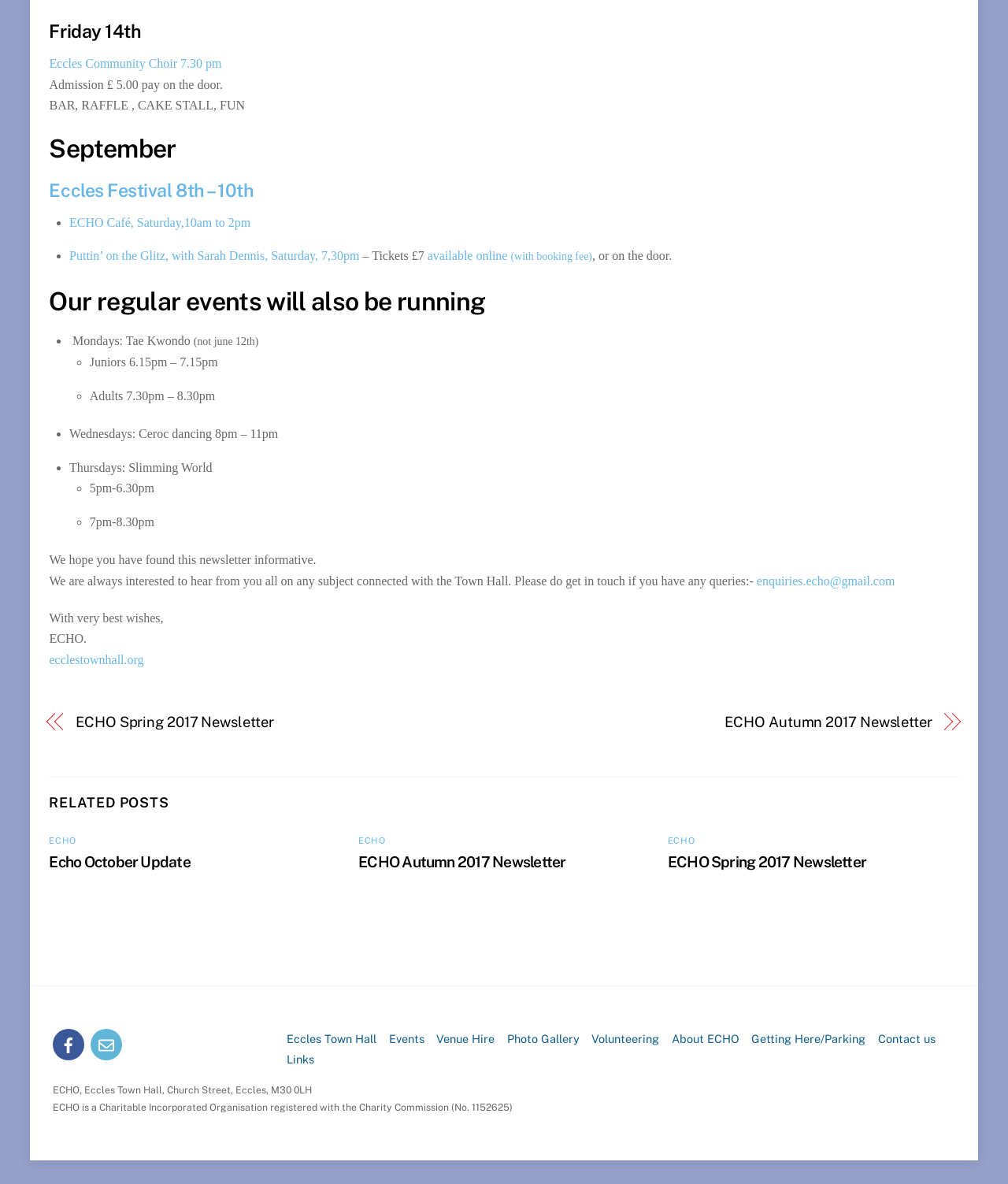Locate the UI element described by Photo Gallery in the provided webpage screenshot. Return the bounding box coordinates in the format (top-left x, top-left y, bottom-right x, bottom-right y), ensuring all values are between 0 and 1.

[0.503, 0.871, 0.575, 0.883]